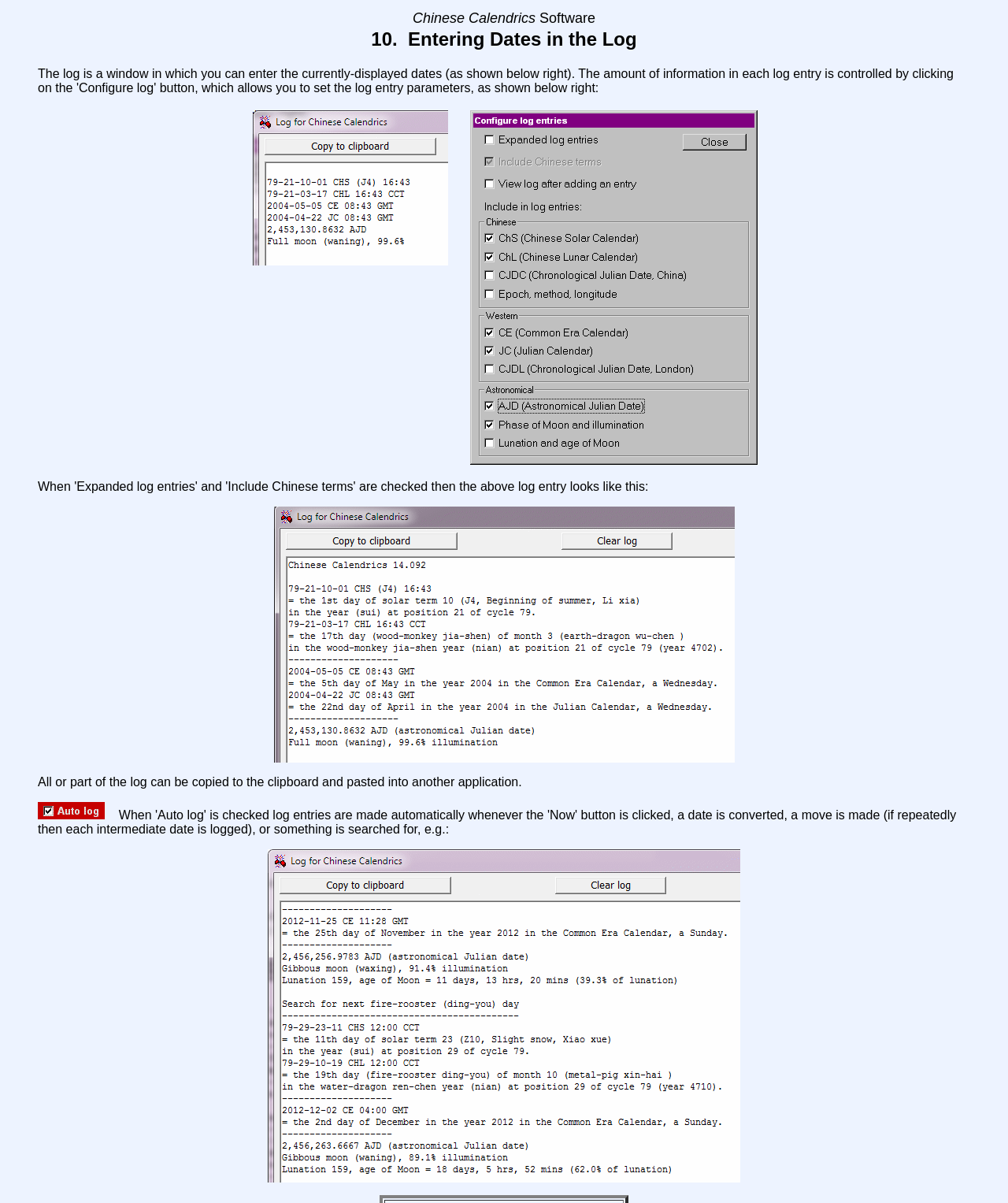Please reply to the following question using a single word or phrase: 
What can the log be pasted into?

Another application